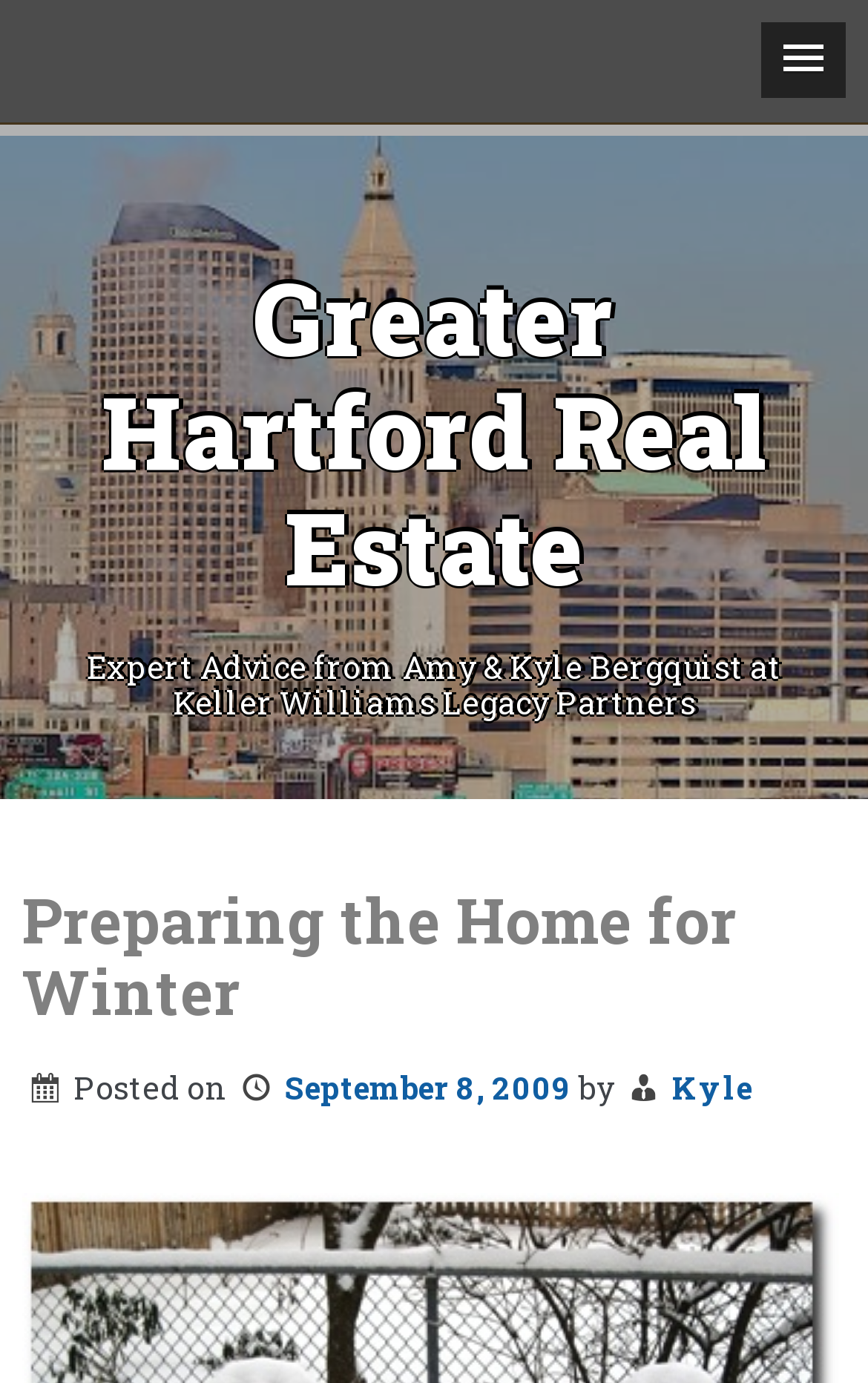Respond to the following question with a brief word or phrase:
When was the article 'Preparing the Home for Winter' posted?

September 8, 2009